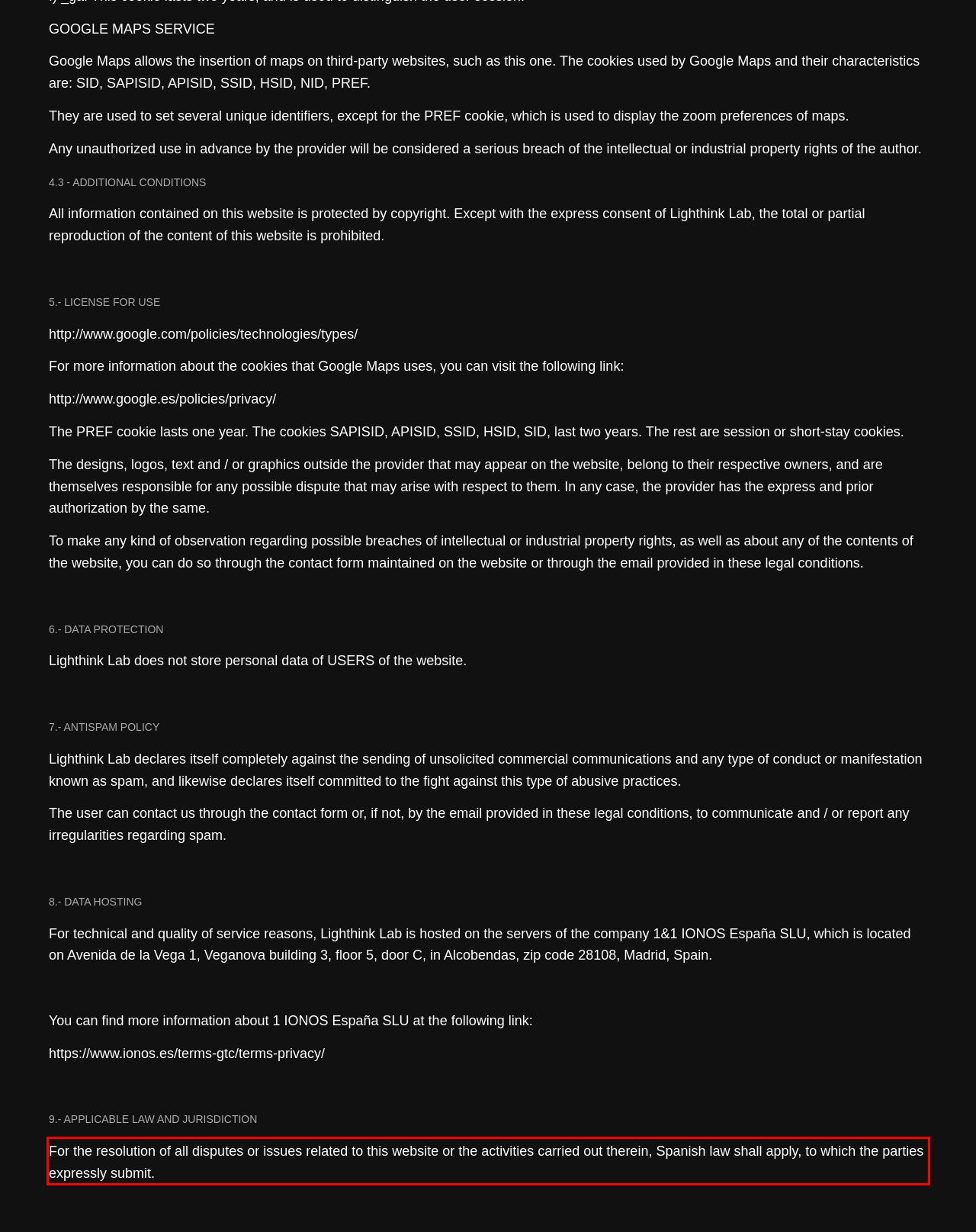With the provided screenshot of a webpage, locate the red bounding box and perform OCR to extract the text content inside it.

For the resolution of all disputes or issues related to this website or the activities carried out therein, Spanish law shall apply, to which the parties expressly submit.